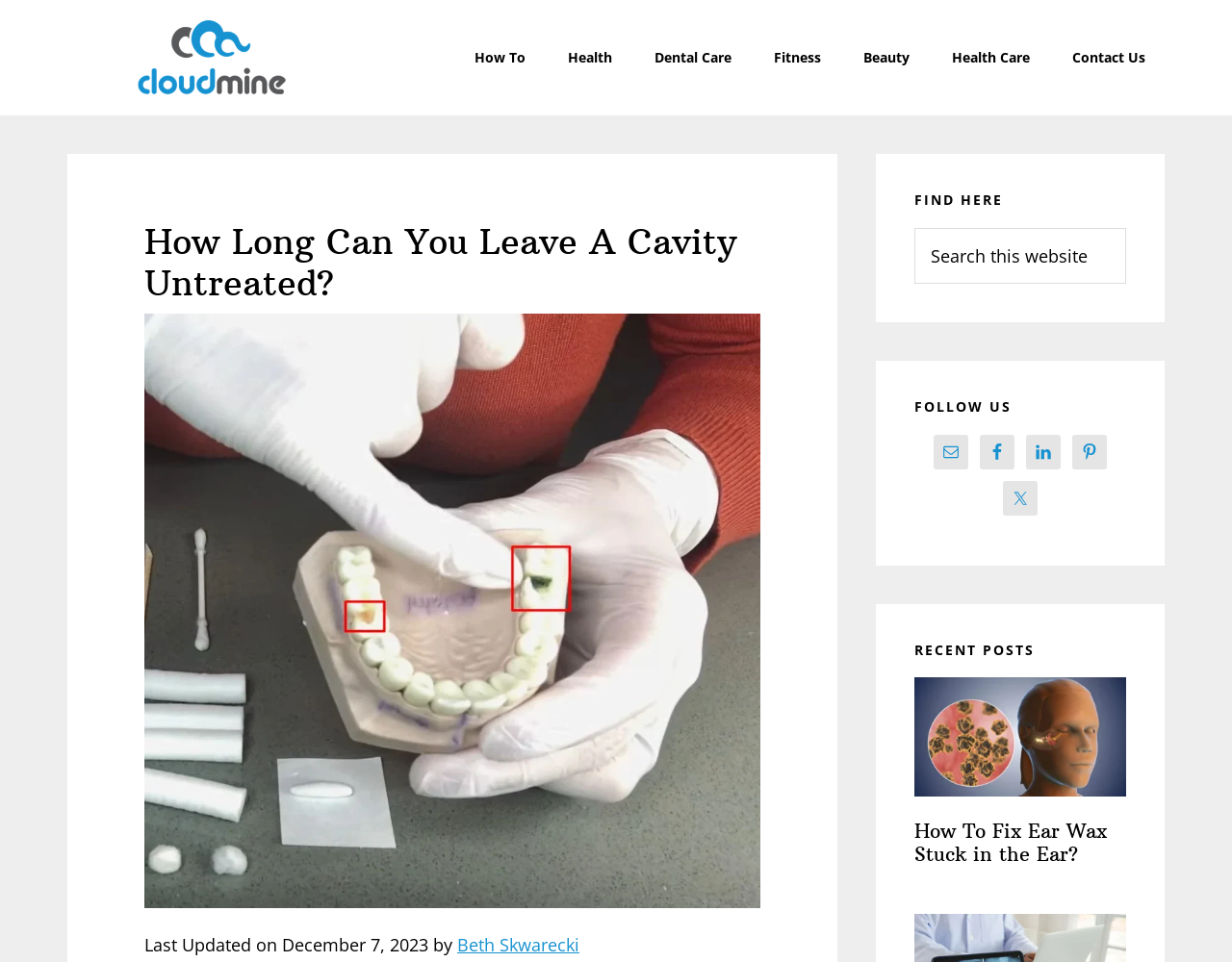What is the purpose of the search bar?
Please describe in detail the information shown in the image to answer the question.

The search bar is located in the primary sidebar section, and its purpose is to allow users to search for content within the website, as indicated by the placeholder text 'Search this website'.